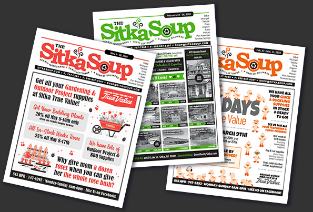Compose a detailed narrative for the image.

The image features a collage of three editions of "The Sitka Soup," a local publication. Each page showcases a vibrant layout filled with announcements, advertisements, and community highlights. The top edition prominently displays the publication's title in green, emphasizing a lively local event, while the middle edition features a more traditional black and white design with various classifieds and community notices. The third edition stands out with bright orange accents, highlighting promotions and the paper's commitment to delivering value. This visual representation not only conveys the essence of local journalism but also serves as a platform for community engagement and information sharing.